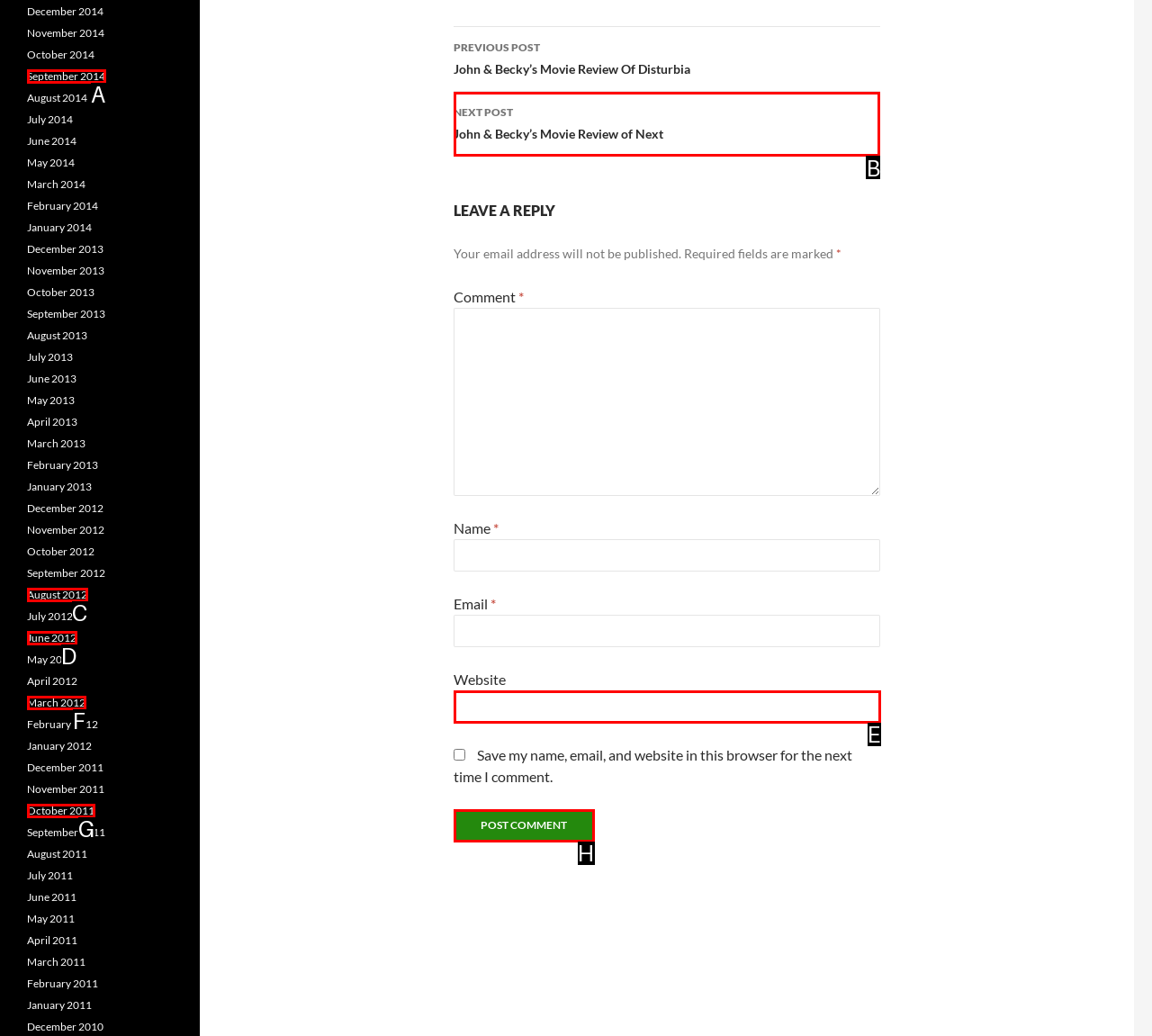Which option should be clicked to execute the task: Click the 'NEXT POST' link?
Reply with the letter of the chosen option.

B